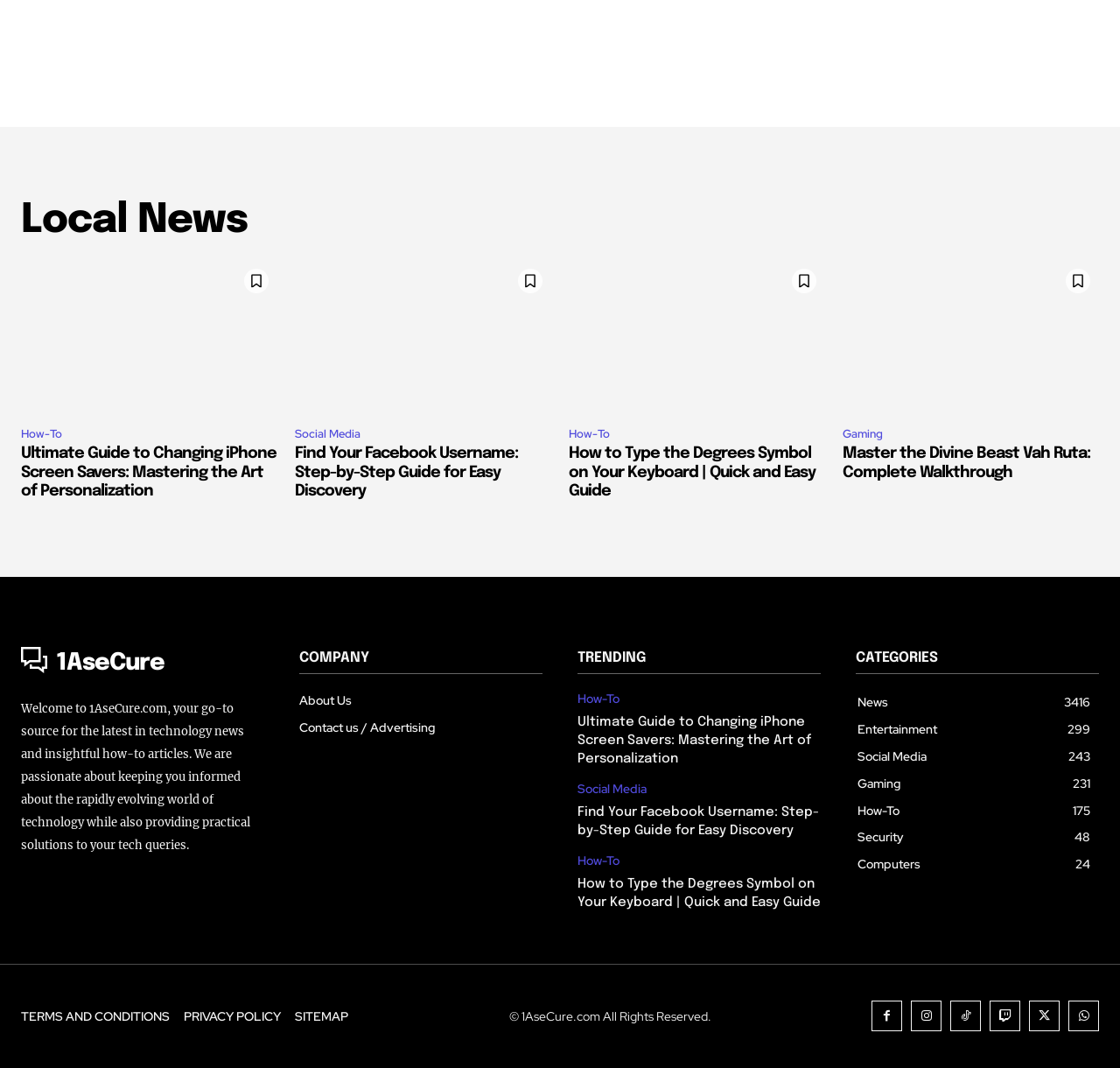Refer to the screenshot and give an in-depth answer to this question: How many social media links are at the bottom of the webpage?

At the bottom of the webpage, there are five social media links represented by icons. These links are for Facebook, Twitter, Instagram, YouTube, and LinkedIn.